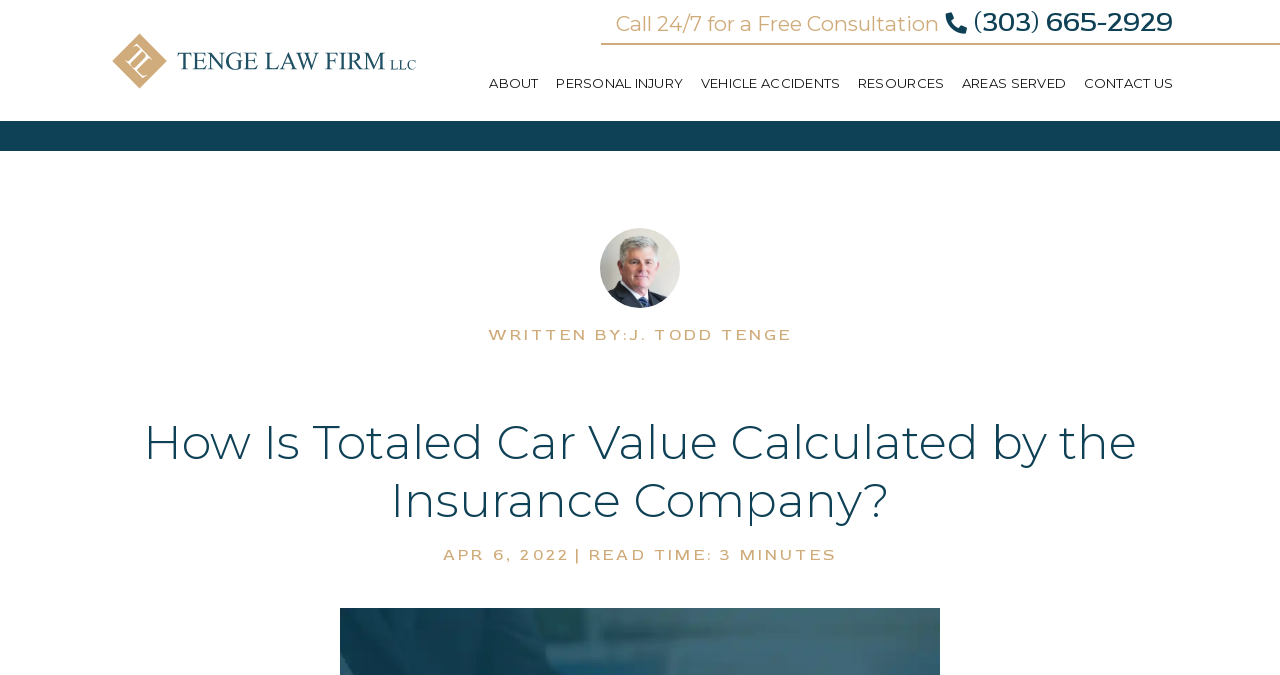What is the text of the webpage's headline?

How Is Totaled Car Value Calculated by the Insurance Company?